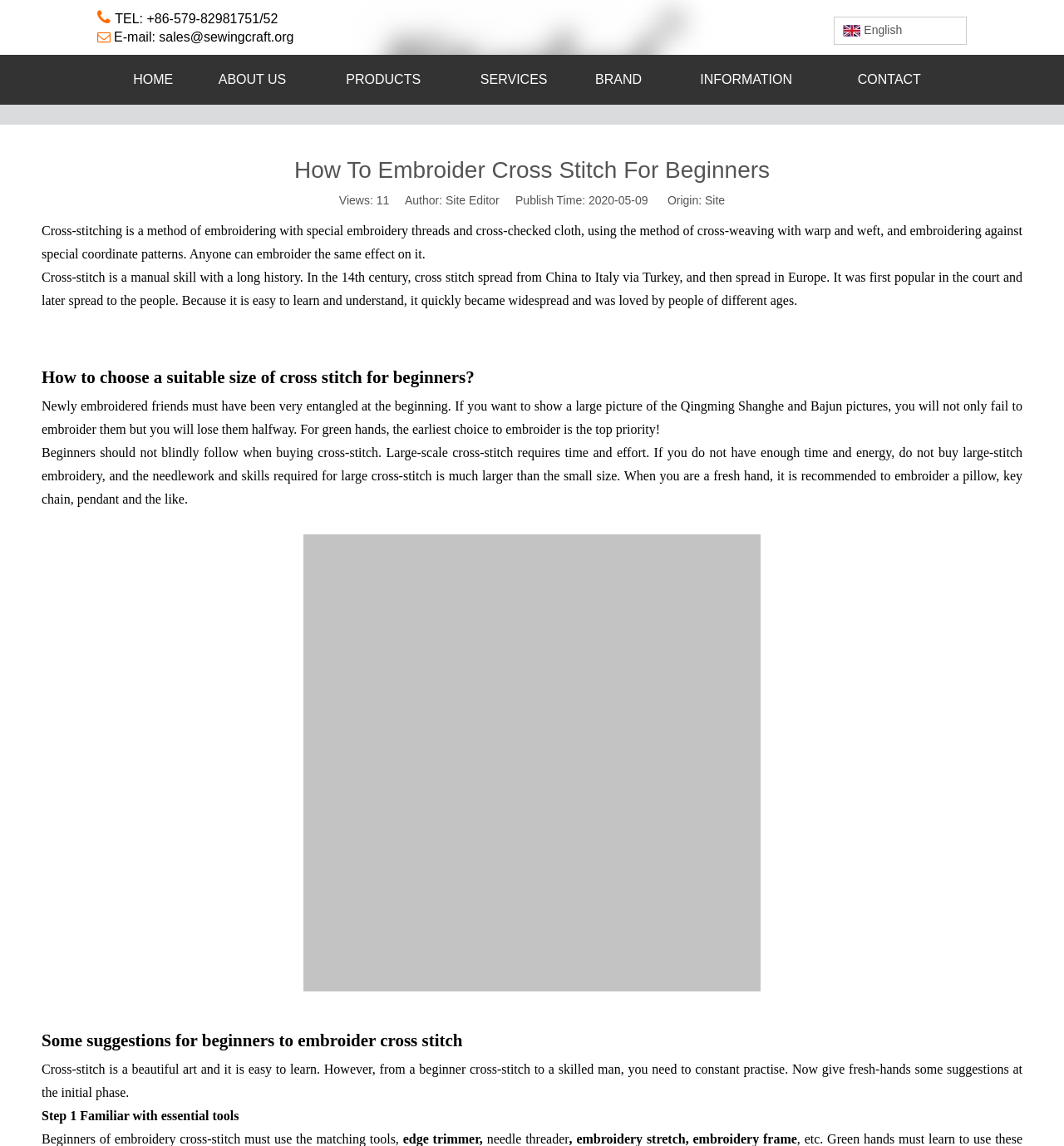What is the purpose of cross-stitching?
Please interpret the details in the image and answer the question thoroughly.

I inferred this answer by reading the introduction to cross-stitching on the webpage. The text describes cross-stitching as a 'beautiful art' and explains that it is a method of embroidering with special threads and cloth.